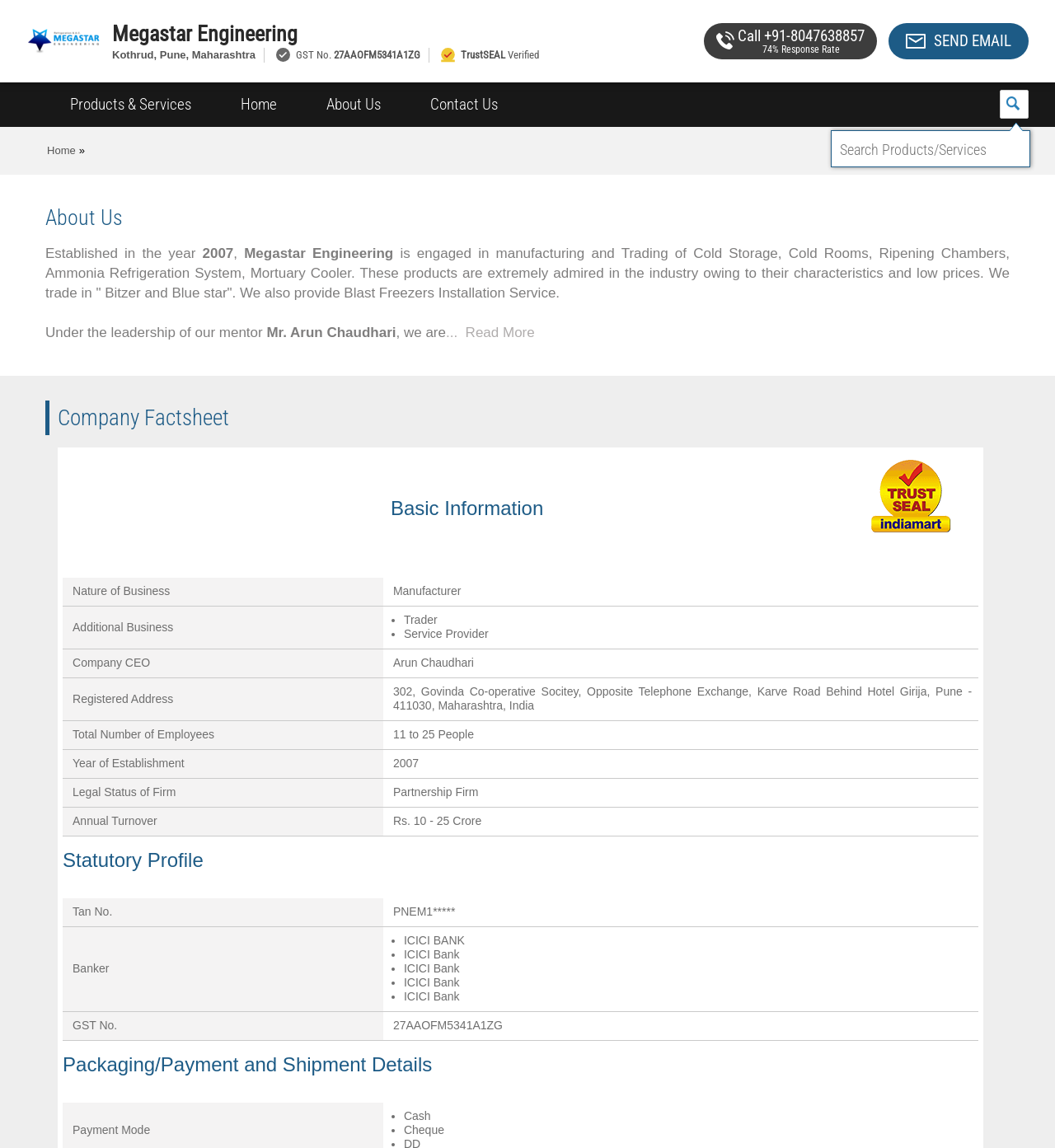Locate the bounding box coordinates of the element that should be clicked to execute the following instruction: "Call the phone number".

[0.699, 0.023, 0.82, 0.039]